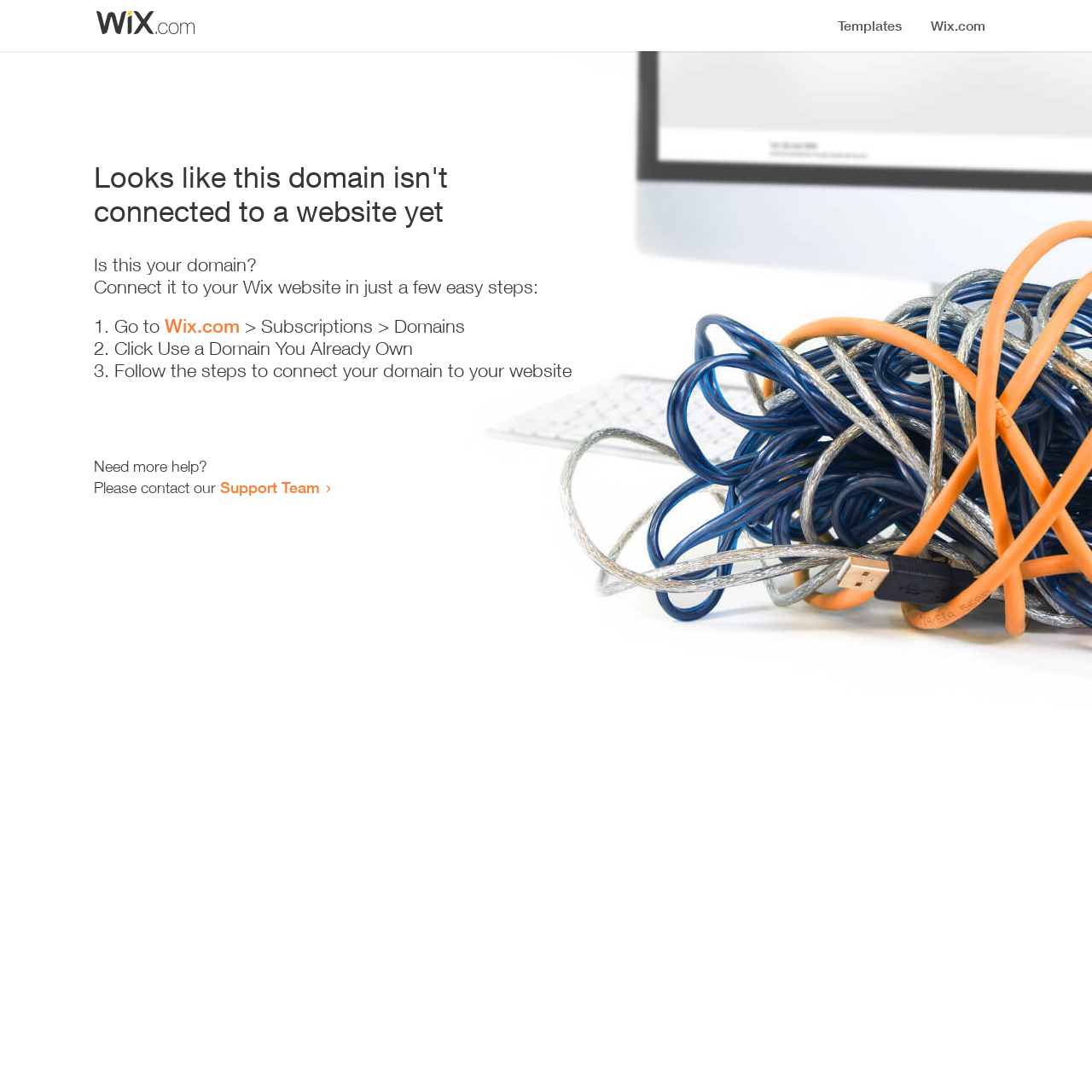Determine the bounding box coordinates for the UI element with the following description: "Support Team". The coordinates should be four float numbers between 0 and 1, represented as [left, top, right, bottom].

[0.202, 0.438, 0.293, 0.455]